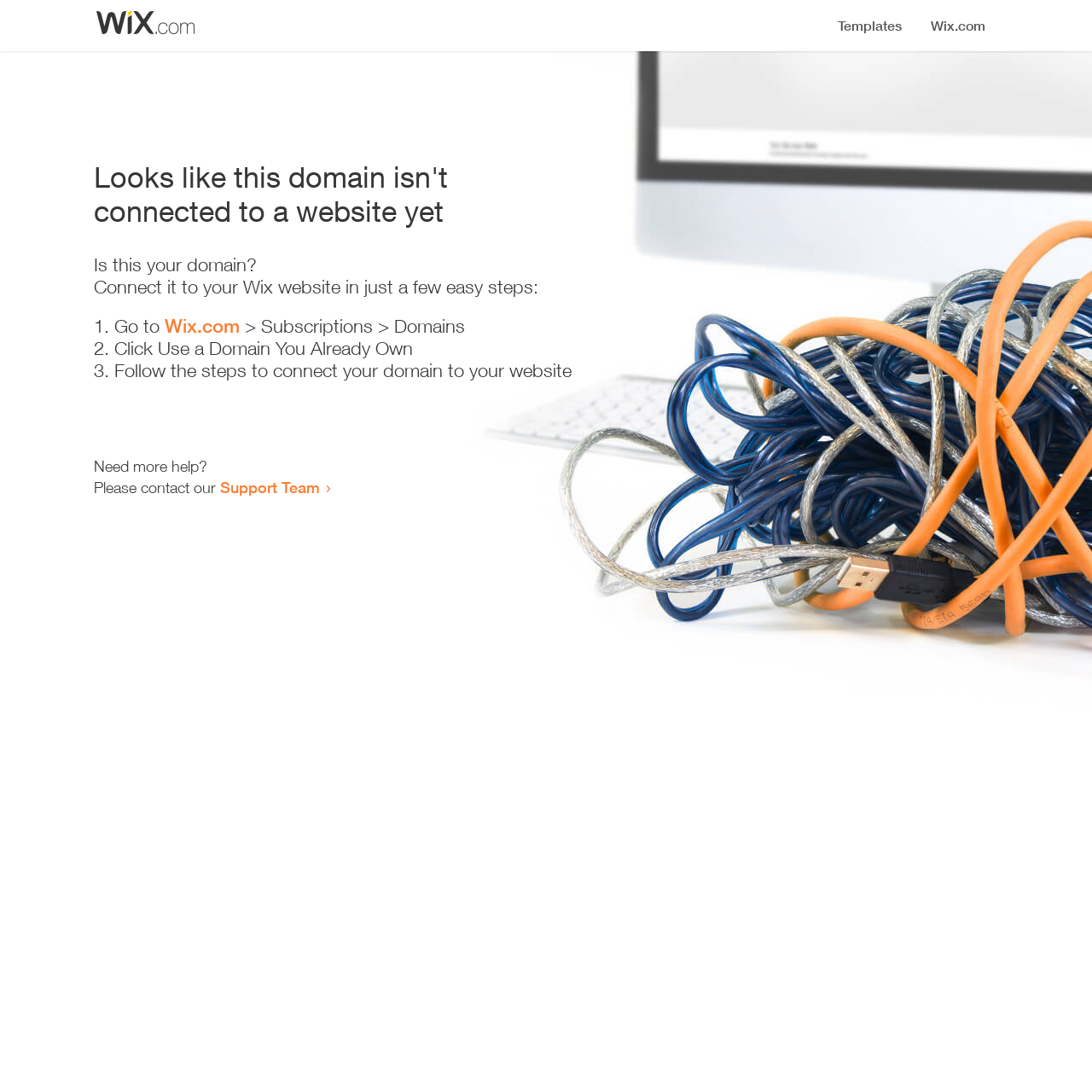Provide a short answer using a single word or phrase for the following question: 
How many steps are required to connect the domain?

3